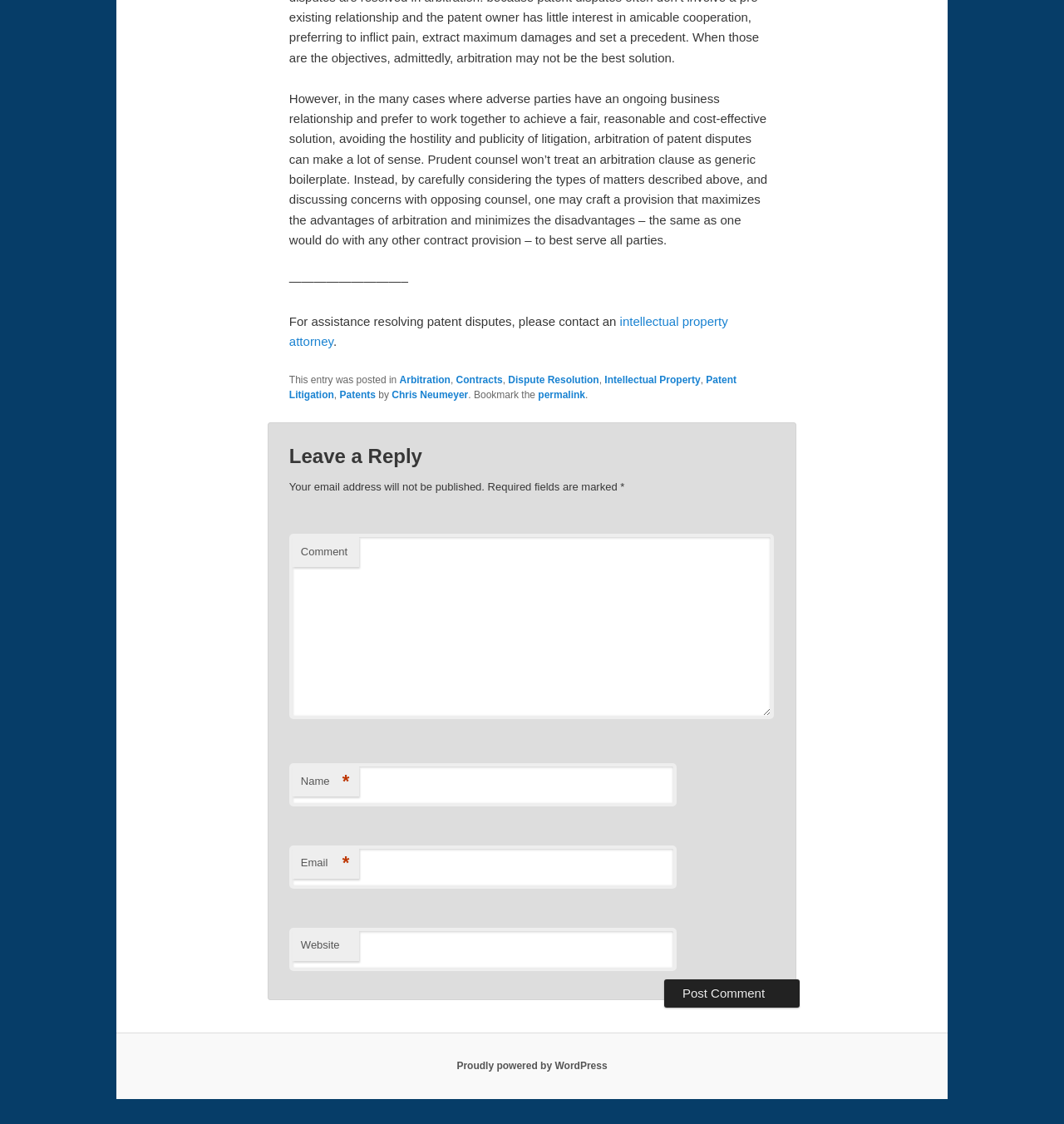What is the profession of the person who wrote the article?
Based on the image, please offer an in-depth response to the question.

I found the answer by looking at the link 'intellectual property attorney' in the text, which is likely the profession of the author.